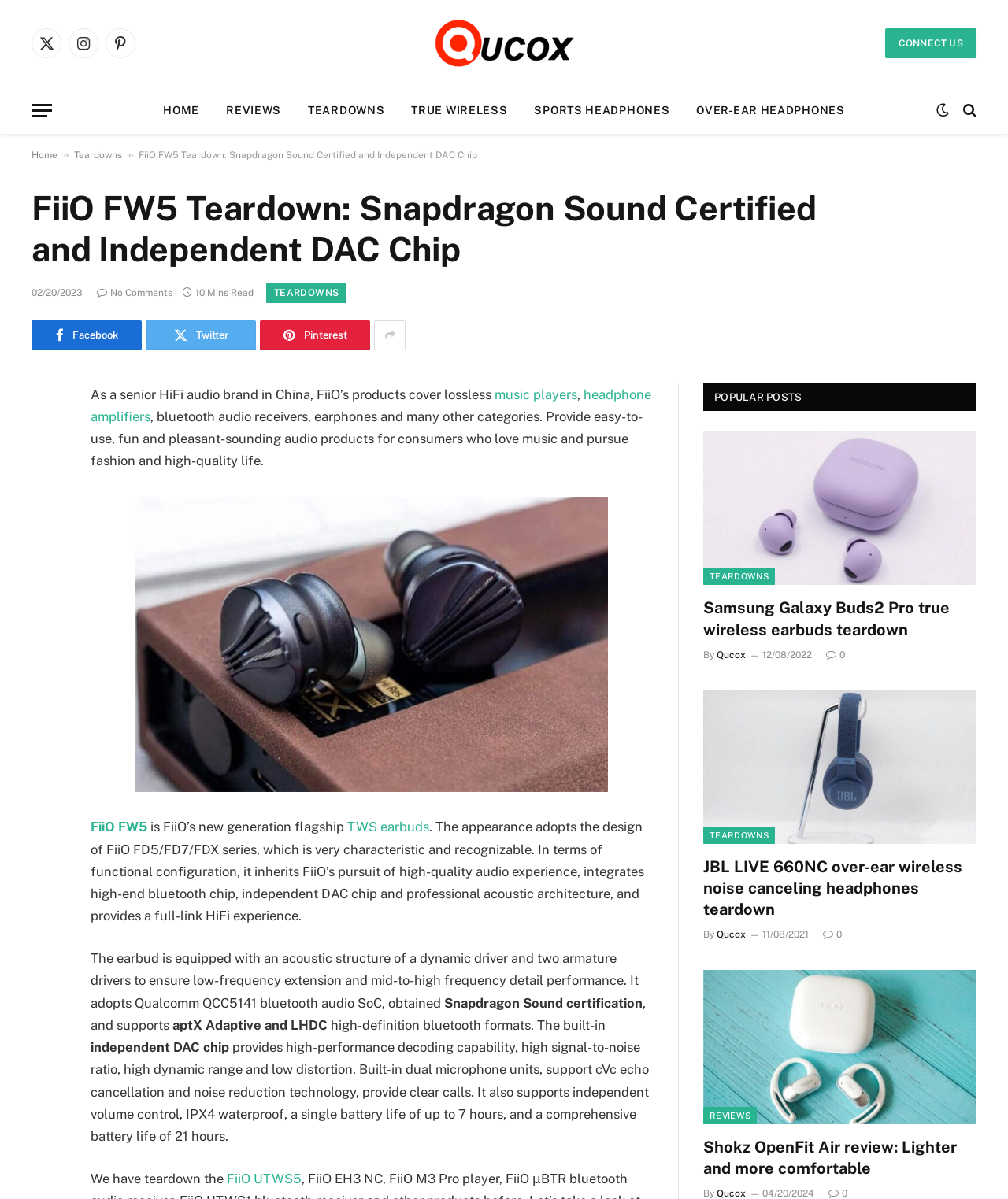Reply to the question with a brief word or phrase: What is the brand of the audio product?

FiiO